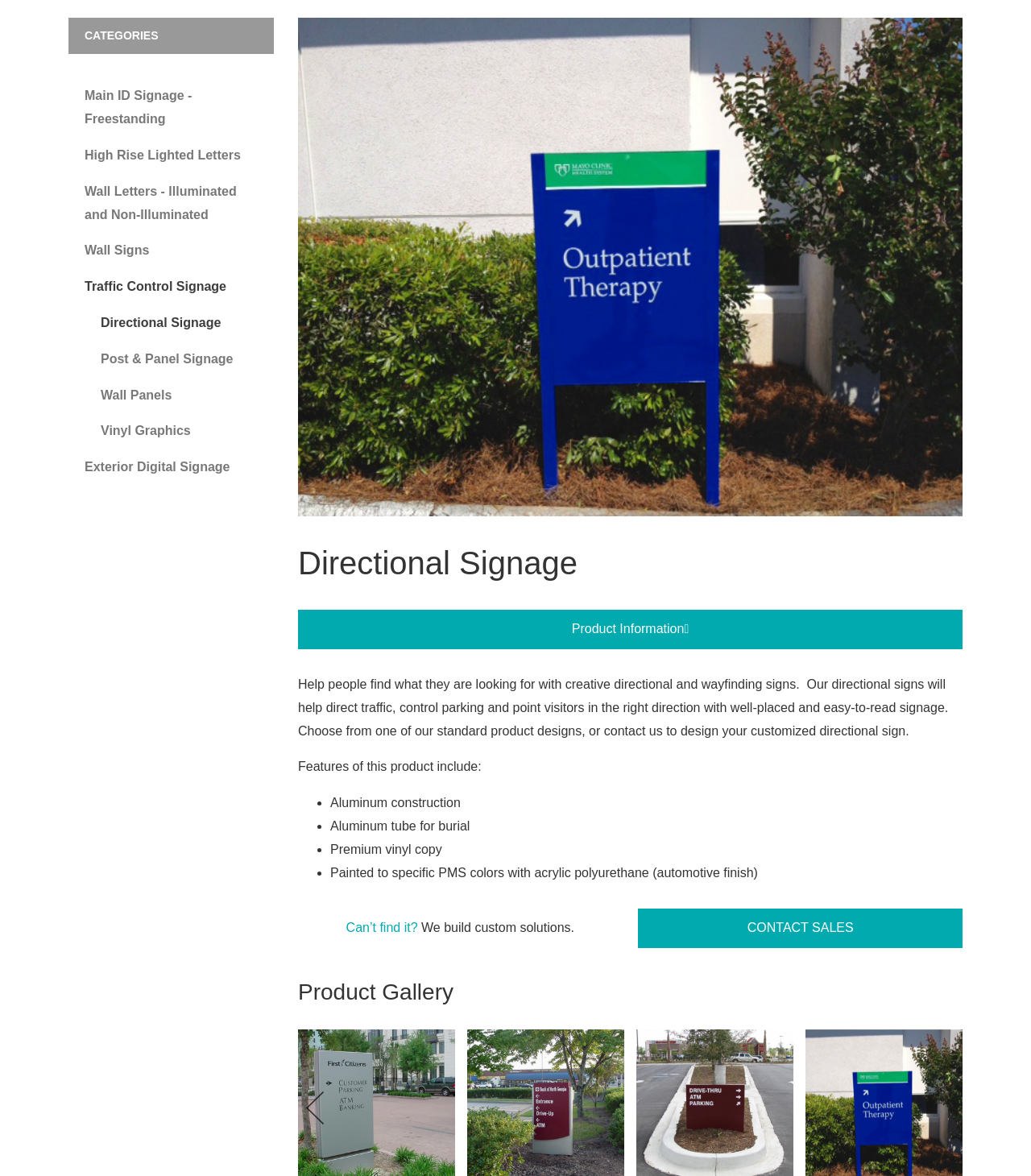Identify the bounding box of the UI element described as follows: "High Rise Lighted Letters". Provide the coordinates as four float numbers in the range of 0 to 1 [left, top, right, bottom].

[0.066, 0.117, 0.266, 0.148]